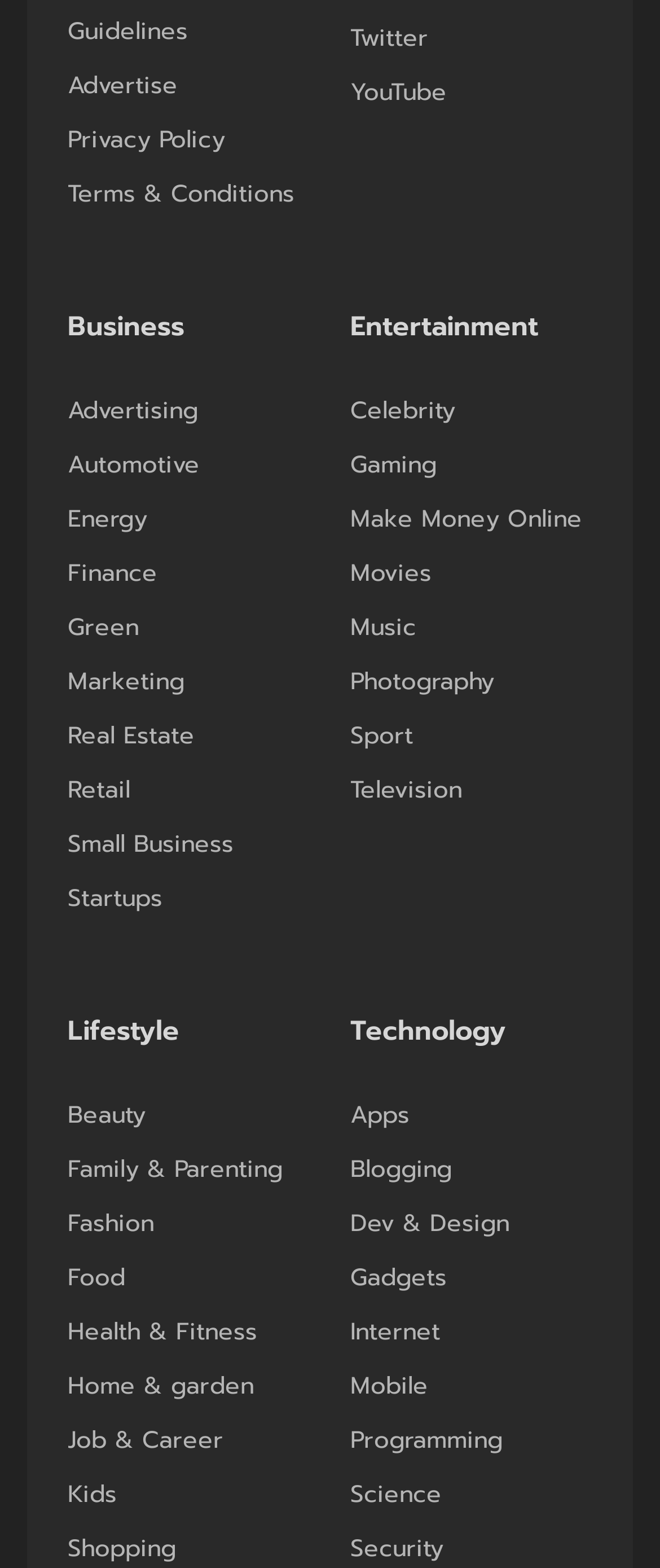Determine the bounding box coordinates of the UI element described by: "Home & garden".

[0.103, 0.869, 0.385, 0.899]